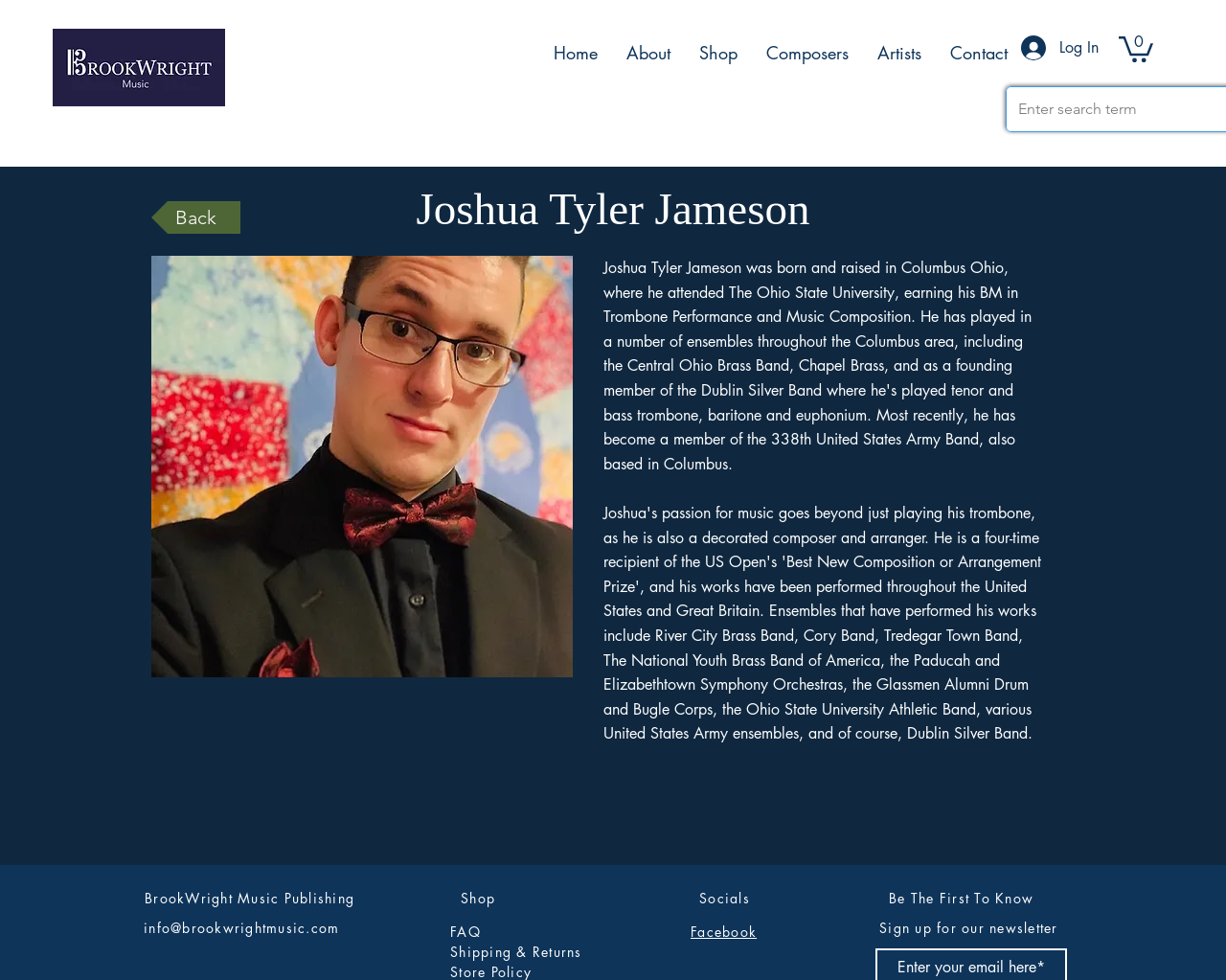Answer the following query with a single word or phrase:
What is the email address for contact?

info@brookwrightmusic.com